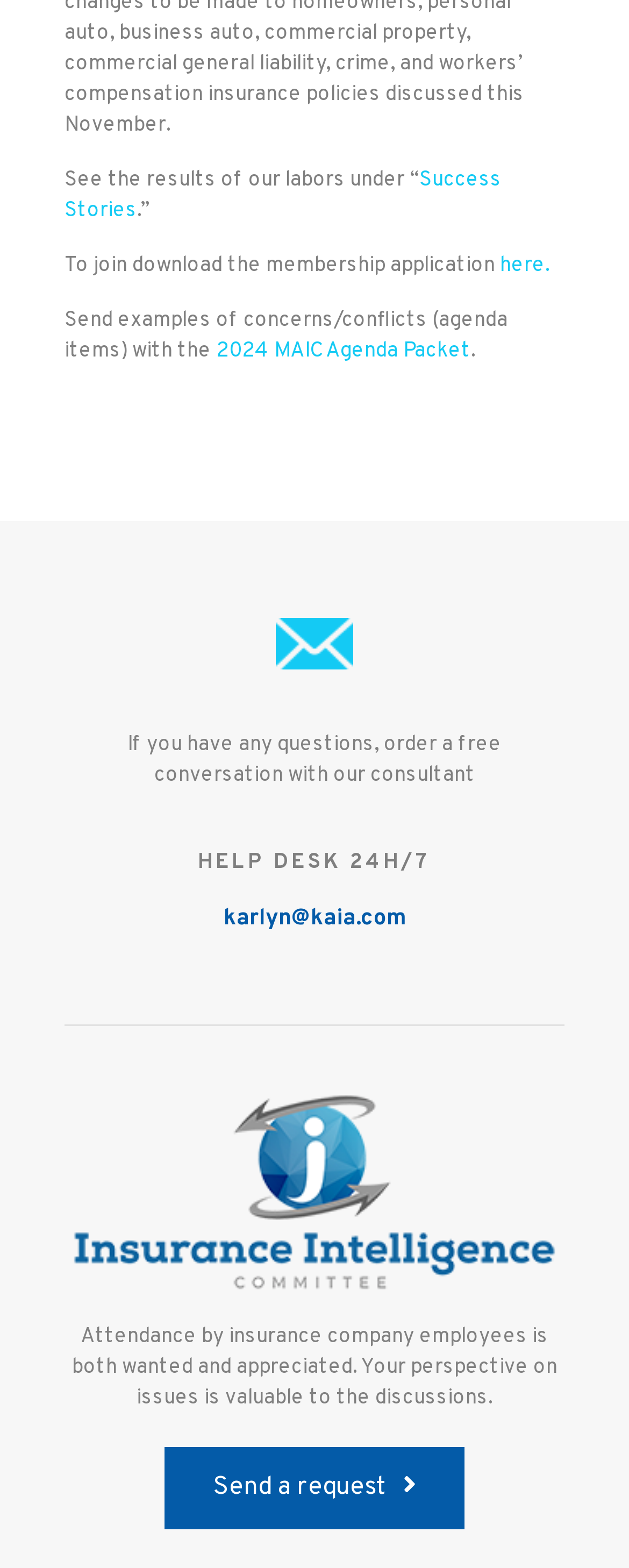Provide a single word or phrase to answer the given question: 
How can I get a free conversation with a consultant?

Order a free conversation